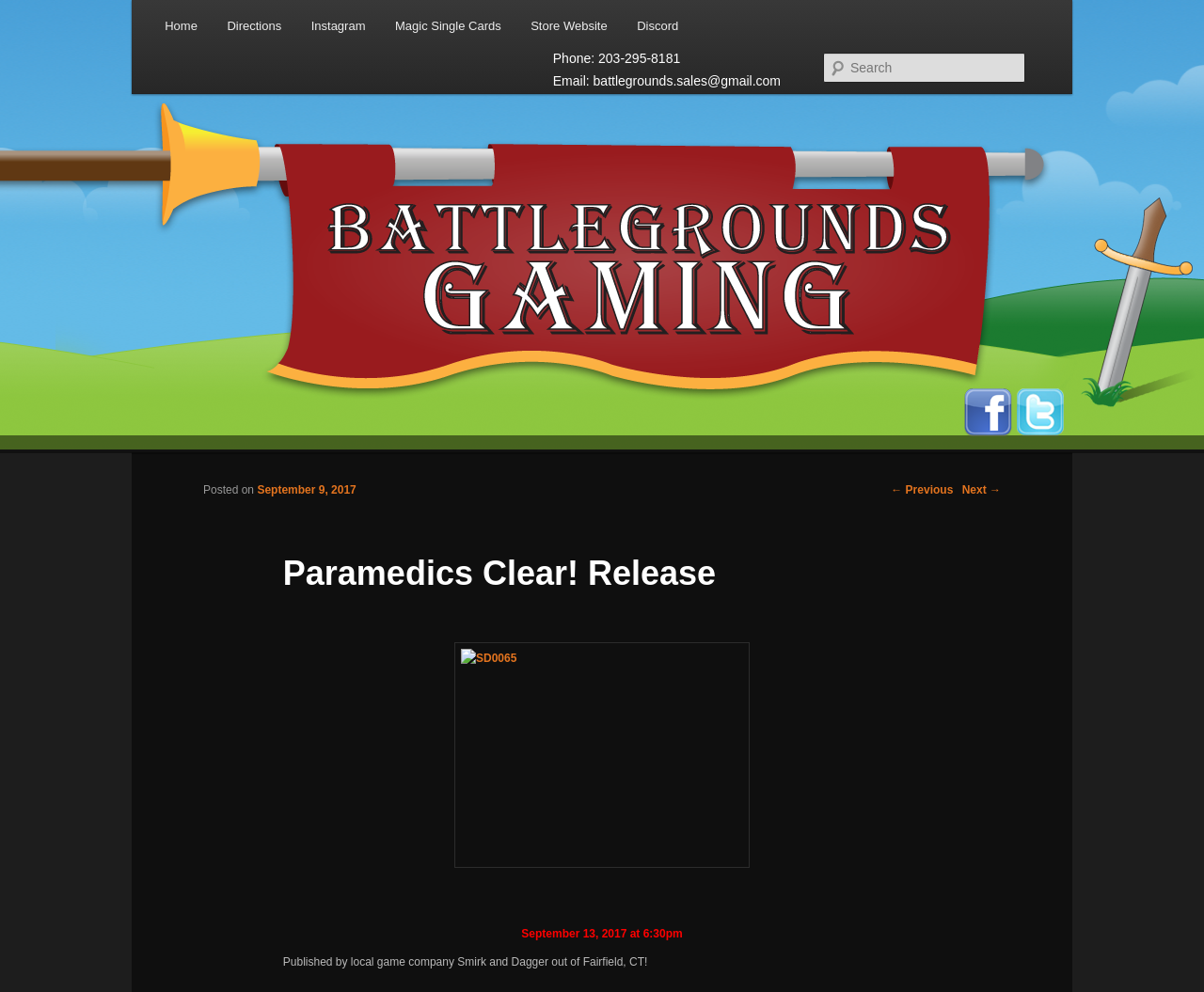Extract the bounding box coordinates of the UI element described: "Magic Single Cards". Provide the coordinates in the format [left, top, right, bottom] with values ranging from 0 to 1.

[0.316, 0.005, 0.428, 0.048]